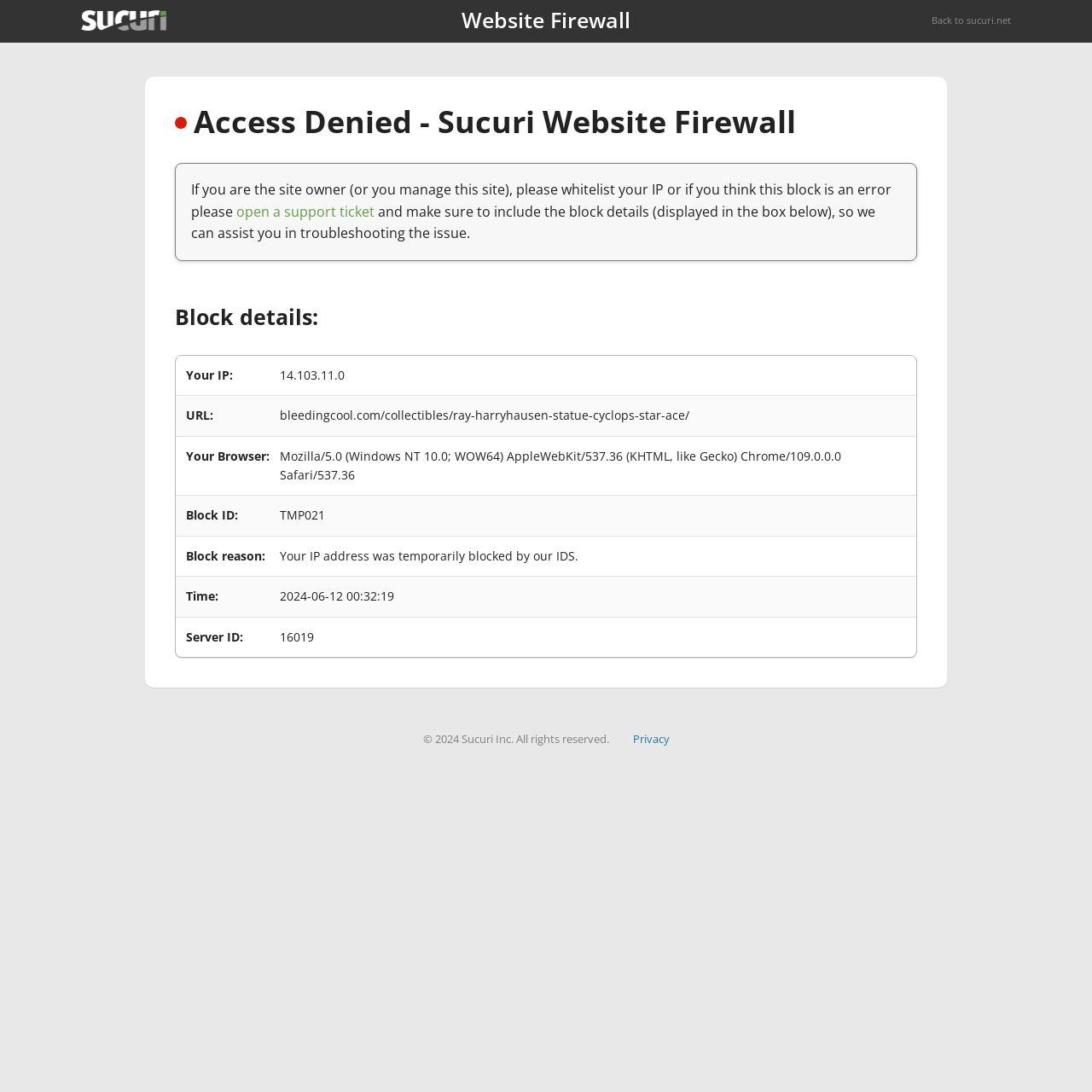What is the ID of the block?
Provide a detailed and well-explained answer to the question.

The ID of the block can be found in the block details section, specifically in the 'Block ID:' row, which displays the ID 'TMP021'. This ID is likely a unique identifier for the block and can be used to reference the block in support tickets or other communications.